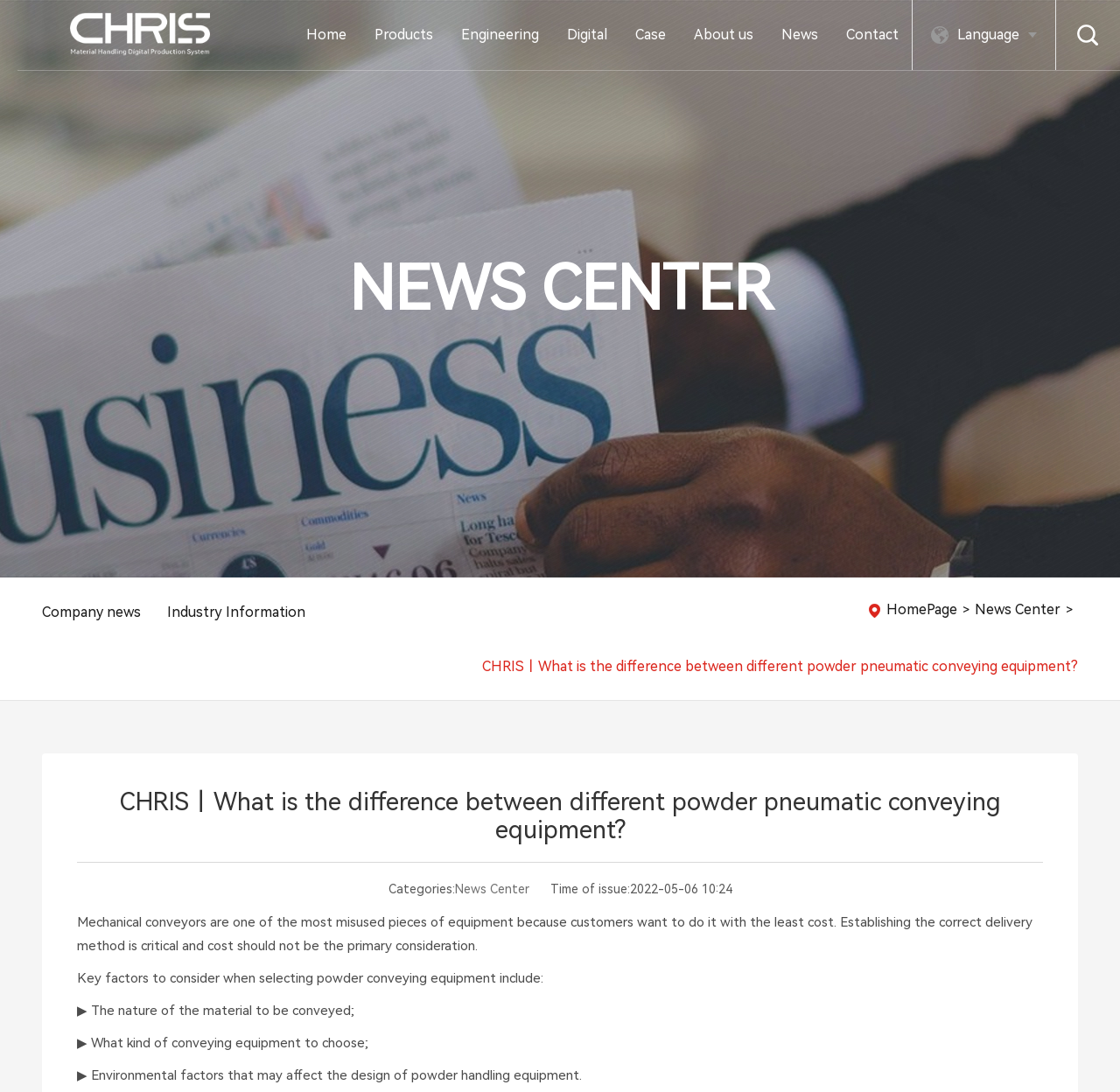What is the company name?
Using the picture, provide a one-word or short phrase answer.

Guangzhou Chris Technology Co., Ltd.